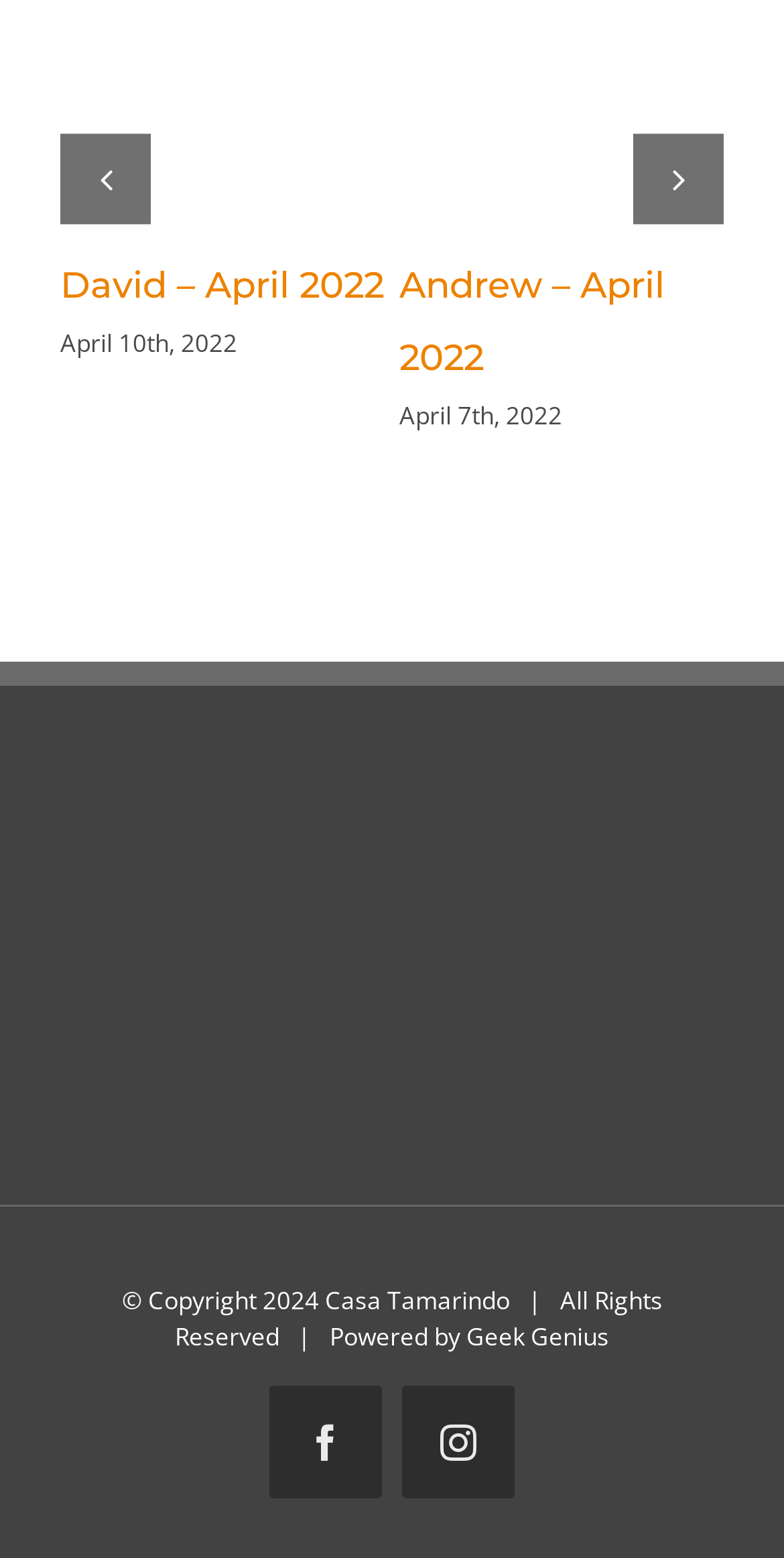Locate the bounding box coordinates of the area you need to click to fulfill this instruction: 'Click on FABRICATION & SUPPLY'. The coordinates must be in the form of four float numbers ranging from 0 to 1: [left, top, right, bottom].

None